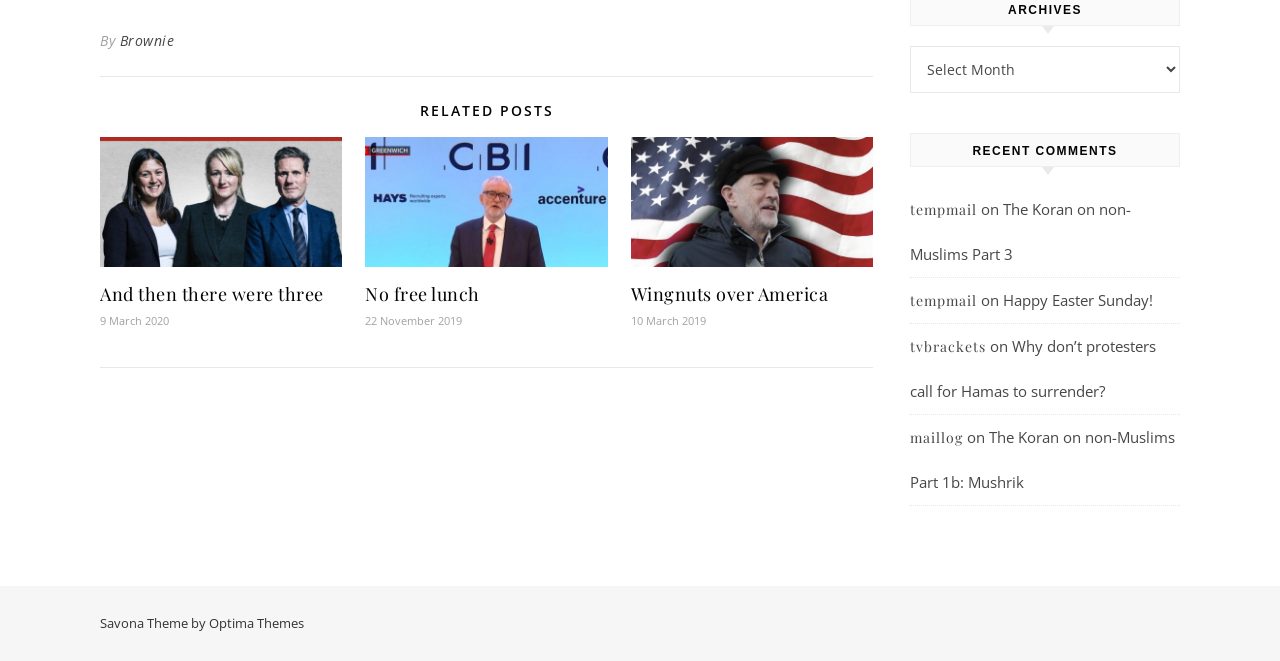Could you find the bounding box coordinates of the clickable area to complete this instruction: "View the 'Today Trending' section"?

None